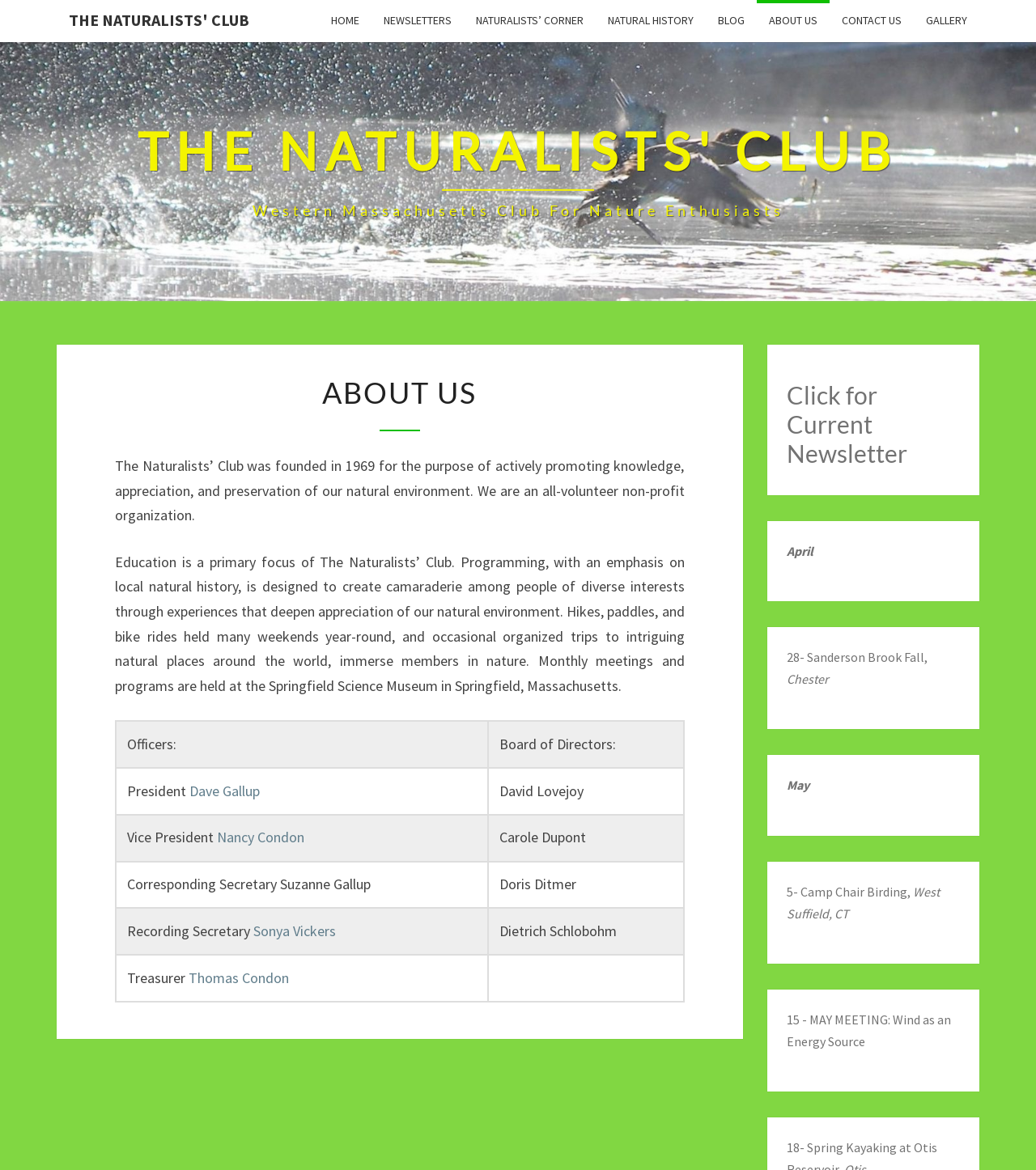Identify the bounding box coordinates for the UI element described by the following text: "Home". Provide the coordinates as four float numbers between 0 and 1, in the format [left, top, right, bottom].

[0.308, 0.0, 0.359, 0.036]